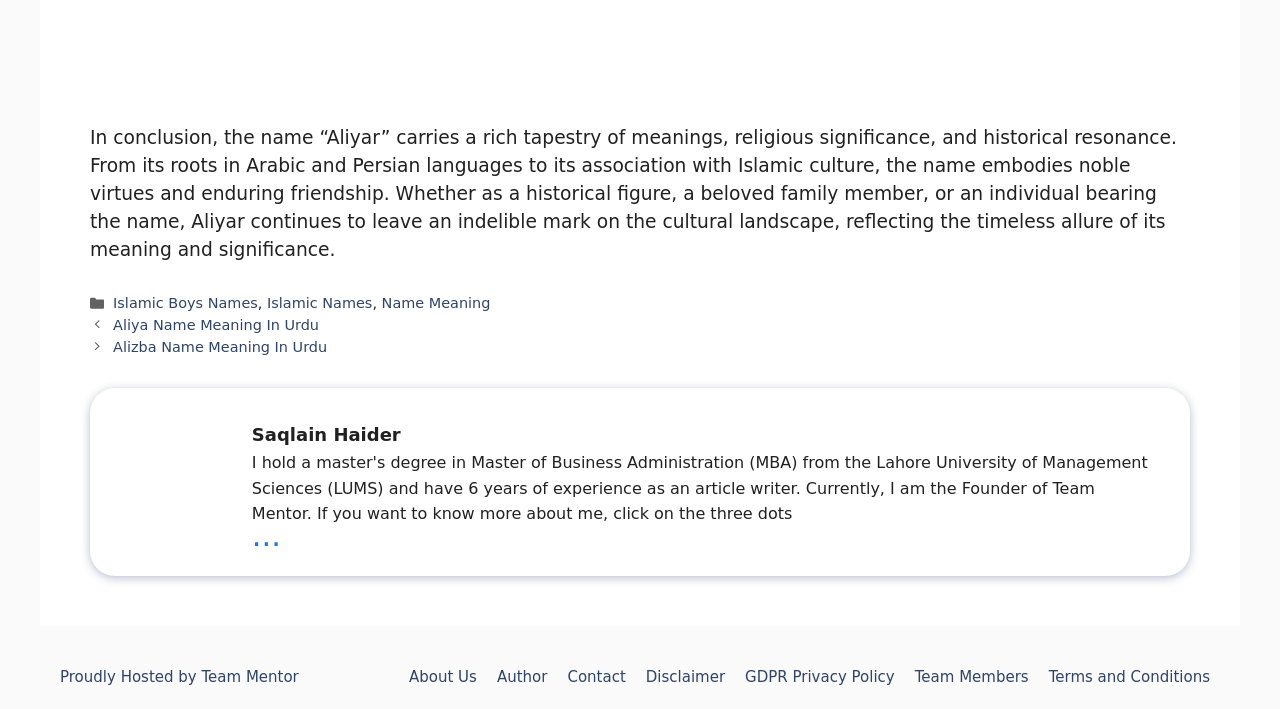Could you locate the bounding box coordinates for the section that should be clicked to accomplish this task: "Click on the link to read about Islamic Boys Names".

[0.088, 0.416, 0.201, 0.439]